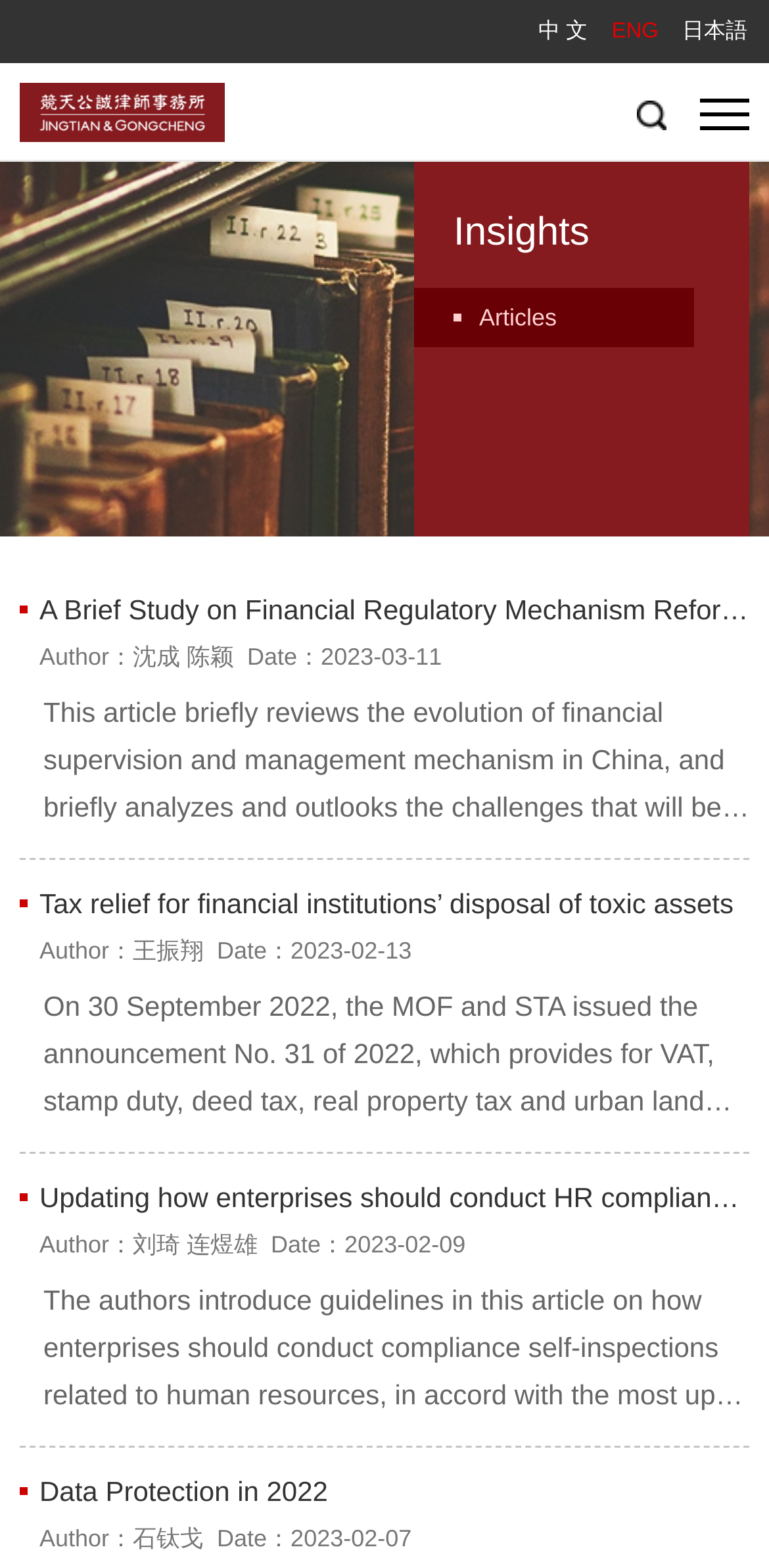Find the bounding box coordinates for the area you need to click to carry out the instruction: "Learn about data protection in 2022". The coordinates should be four float numbers between 0 and 1, indicated as [left, top, right, bottom].

[0.026, 0.936, 0.974, 0.966]